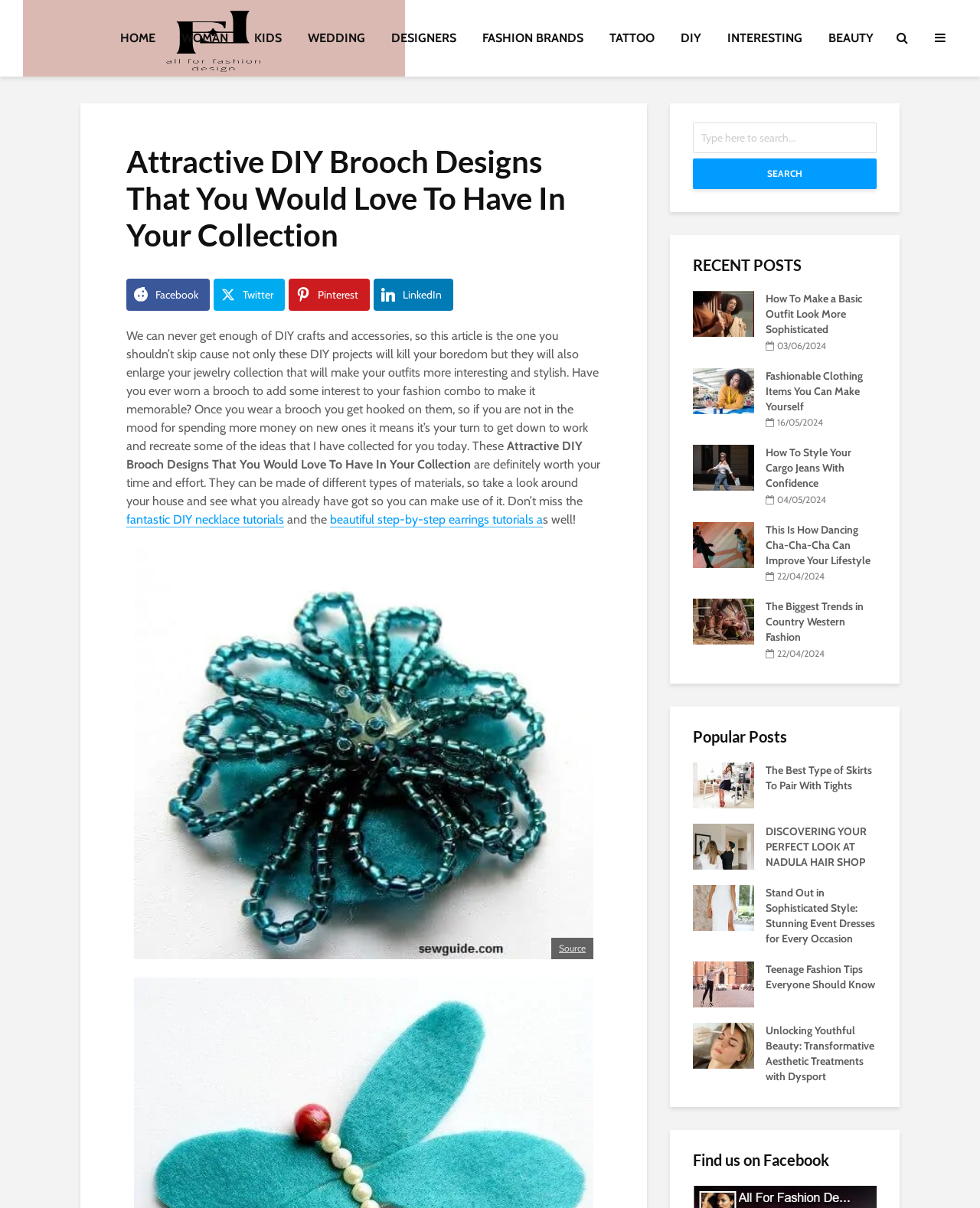Provide the bounding box coordinates of the HTML element described as: "WEDDING". The bounding box coordinates should be four float numbers between 0 and 1, i.e., [left, top, right, bottom].

[0.302, 0.019, 0.384, 0.044]